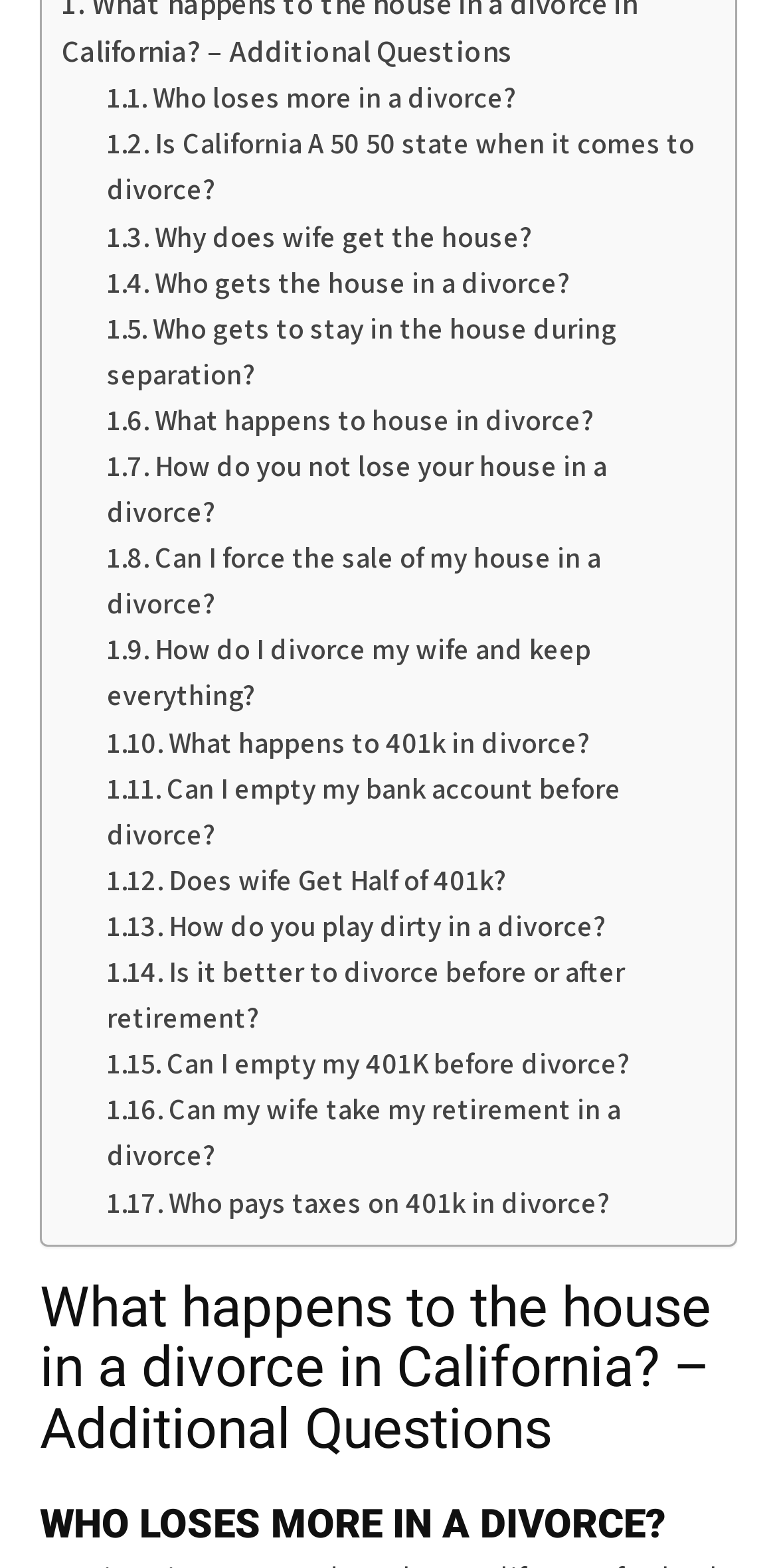Could you specify the bounding box coordinates for the clickable section to complete the following instruction: "Click on 'Who loses more in a divorce?'"?

[0.138, 0.05, 0.663, 0.074]